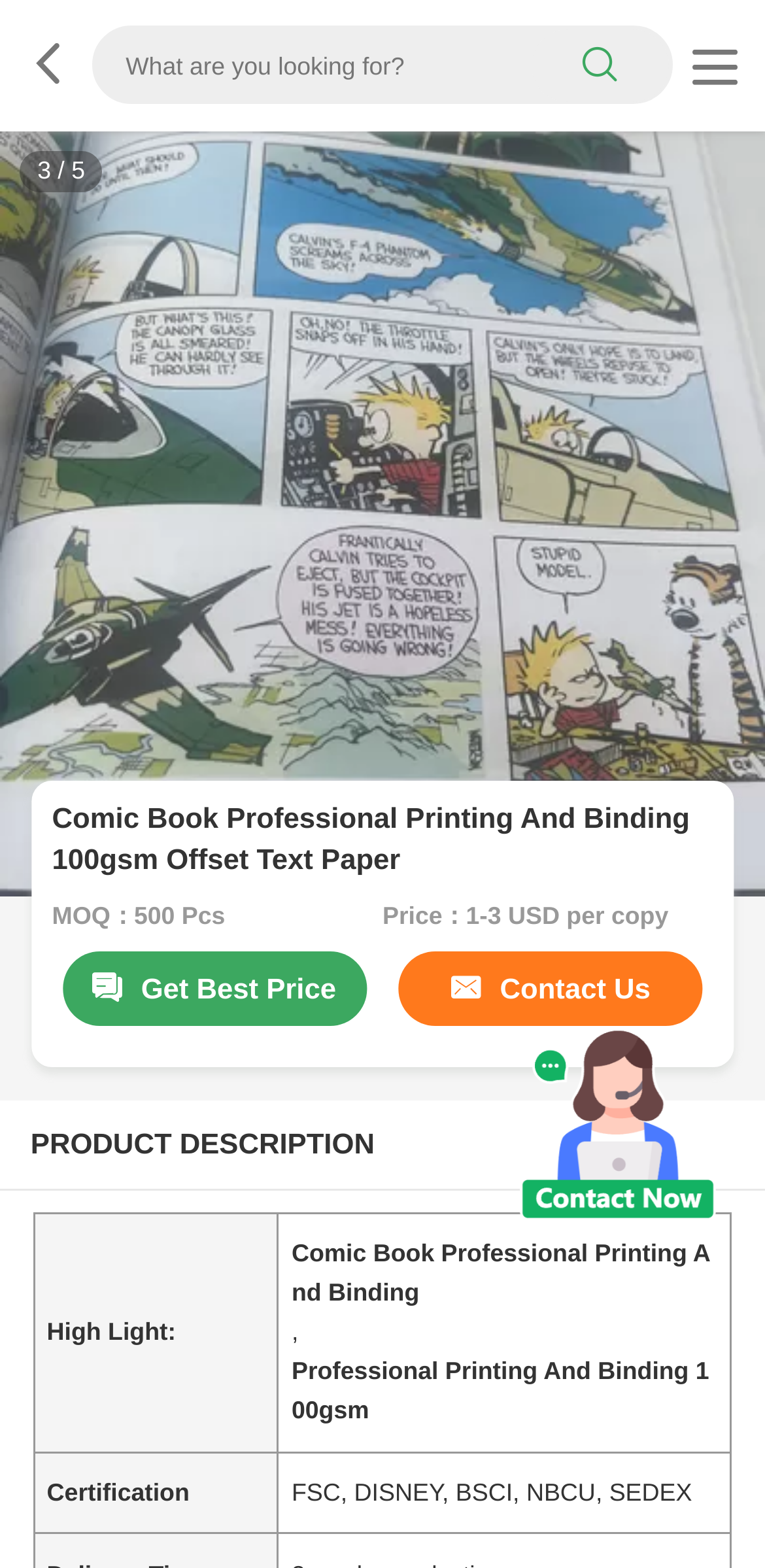Please find the main title text of this webpage.

Comic Book Professional Printing And Binding 100gsm Offset Text Paper